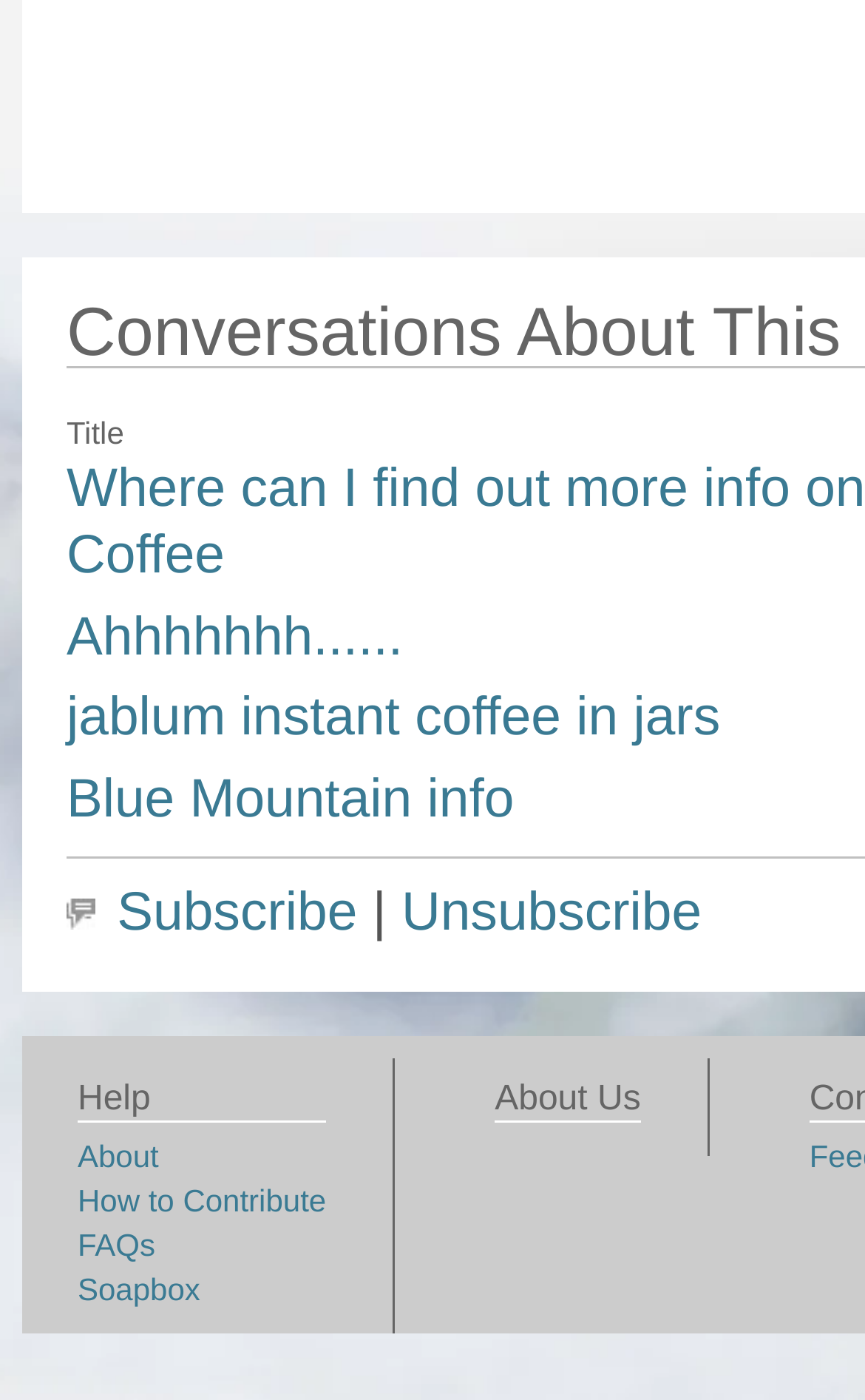Given the following UI element description: "jablum instant coffee in jars", find the bounding box coordinates in the webpage screenshot.

[0.077, 0.492, 0.833, 0.535]